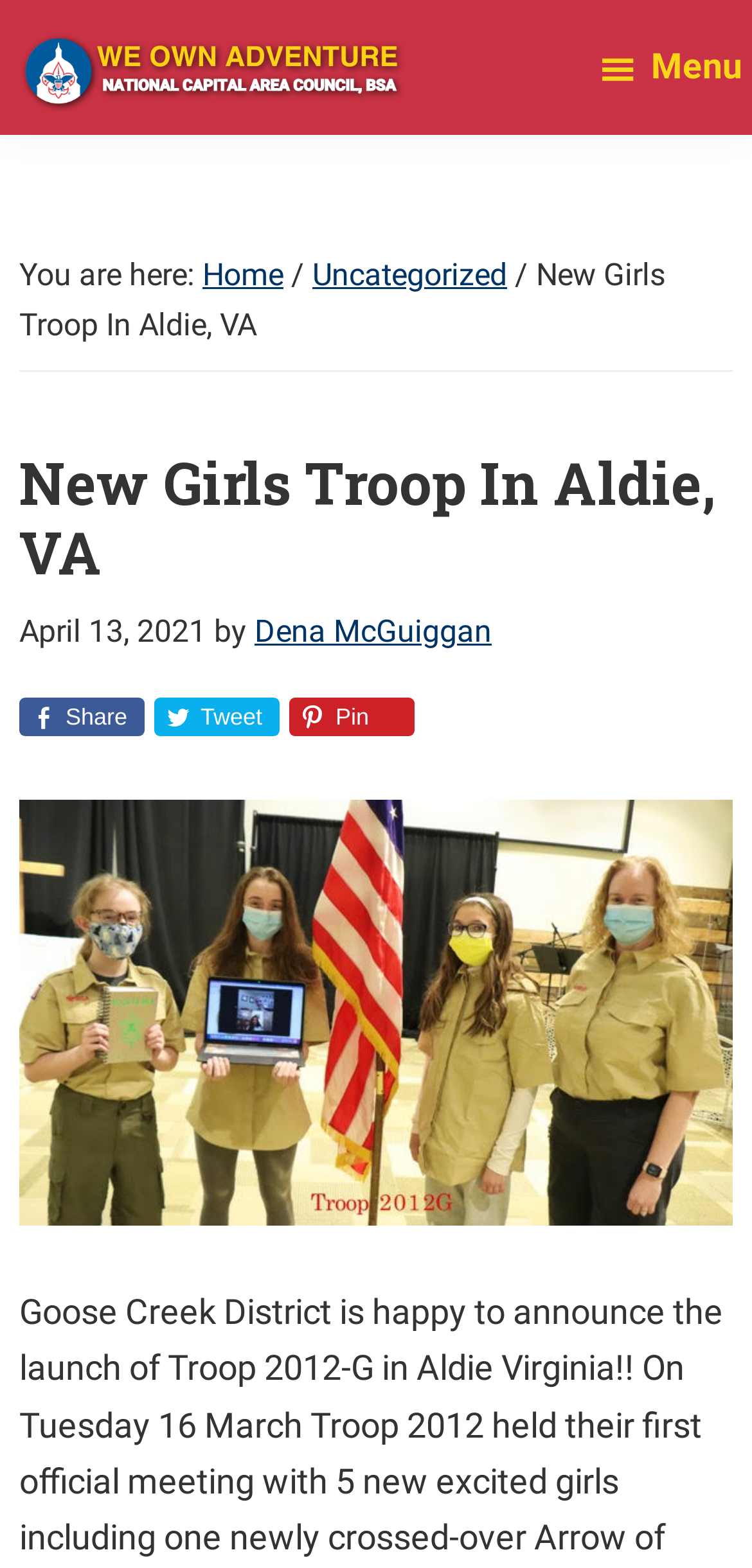Extract the top-level heading from the webpage and provide its text.

New Girls Troop In Aldie, VA